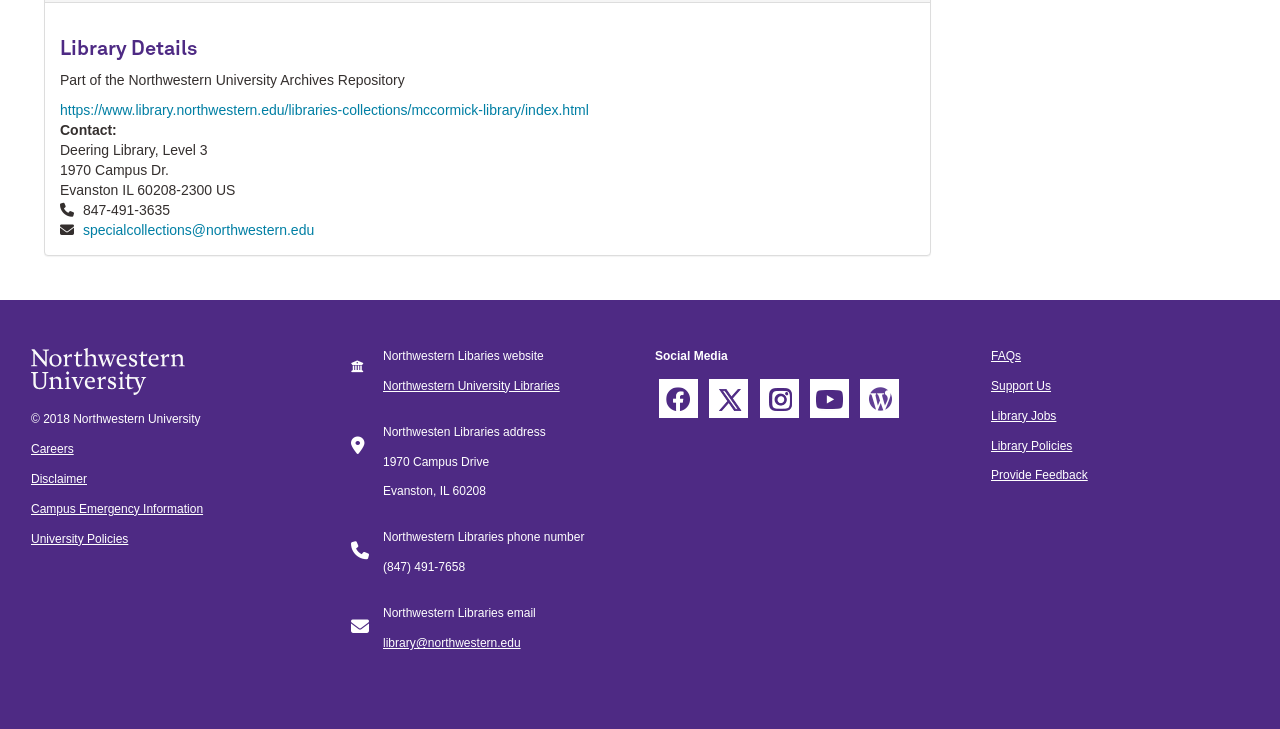Find the bounding box coordinates of the element to click in order to complete this instruction: "Toggle the HOME dropdown menu". The bounding box coordinates must be four float numbers between 0 and 1, denoted as [left, top, right, bottom].

None